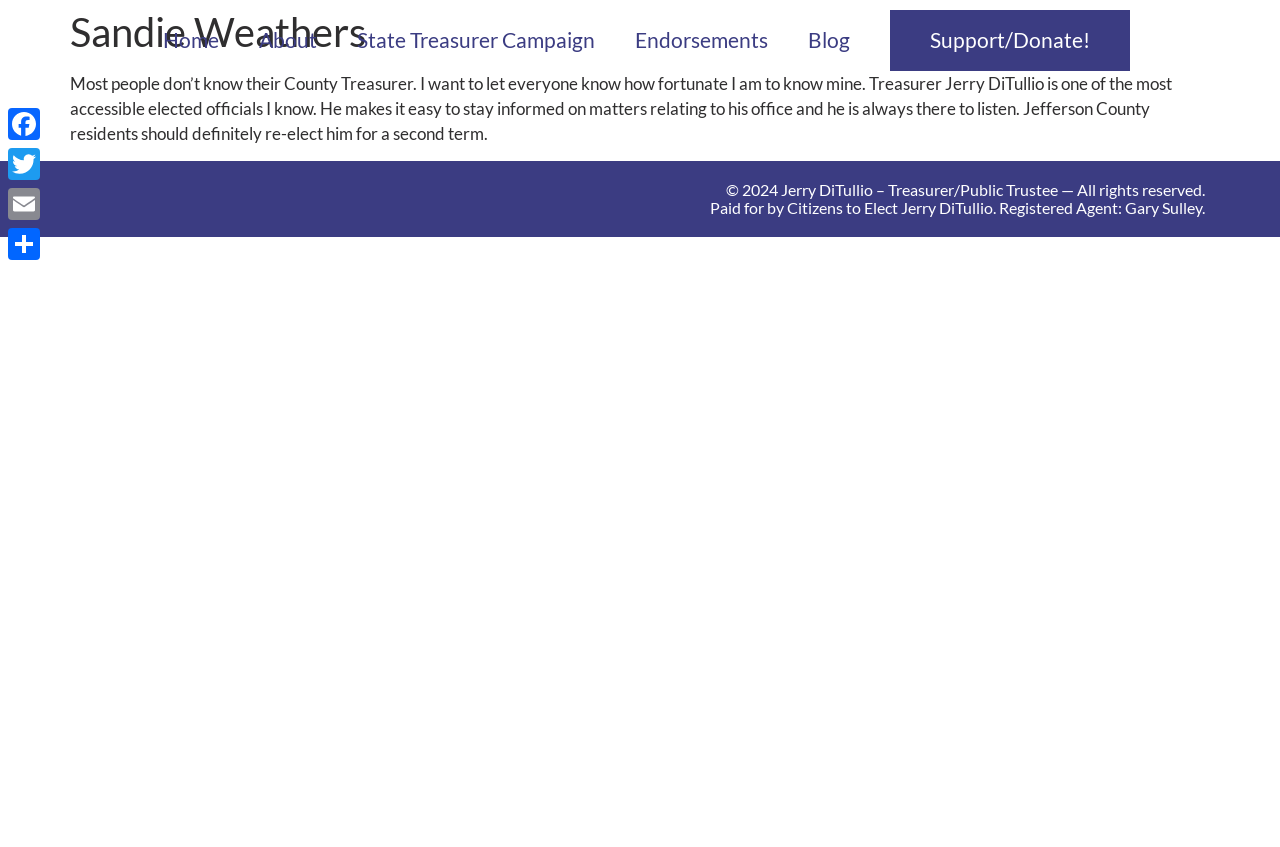What social media platforms are linked on the webpage?
Please answer using one word or phrase, based on the screenshot.

Facebook, Twitter, Email, Share